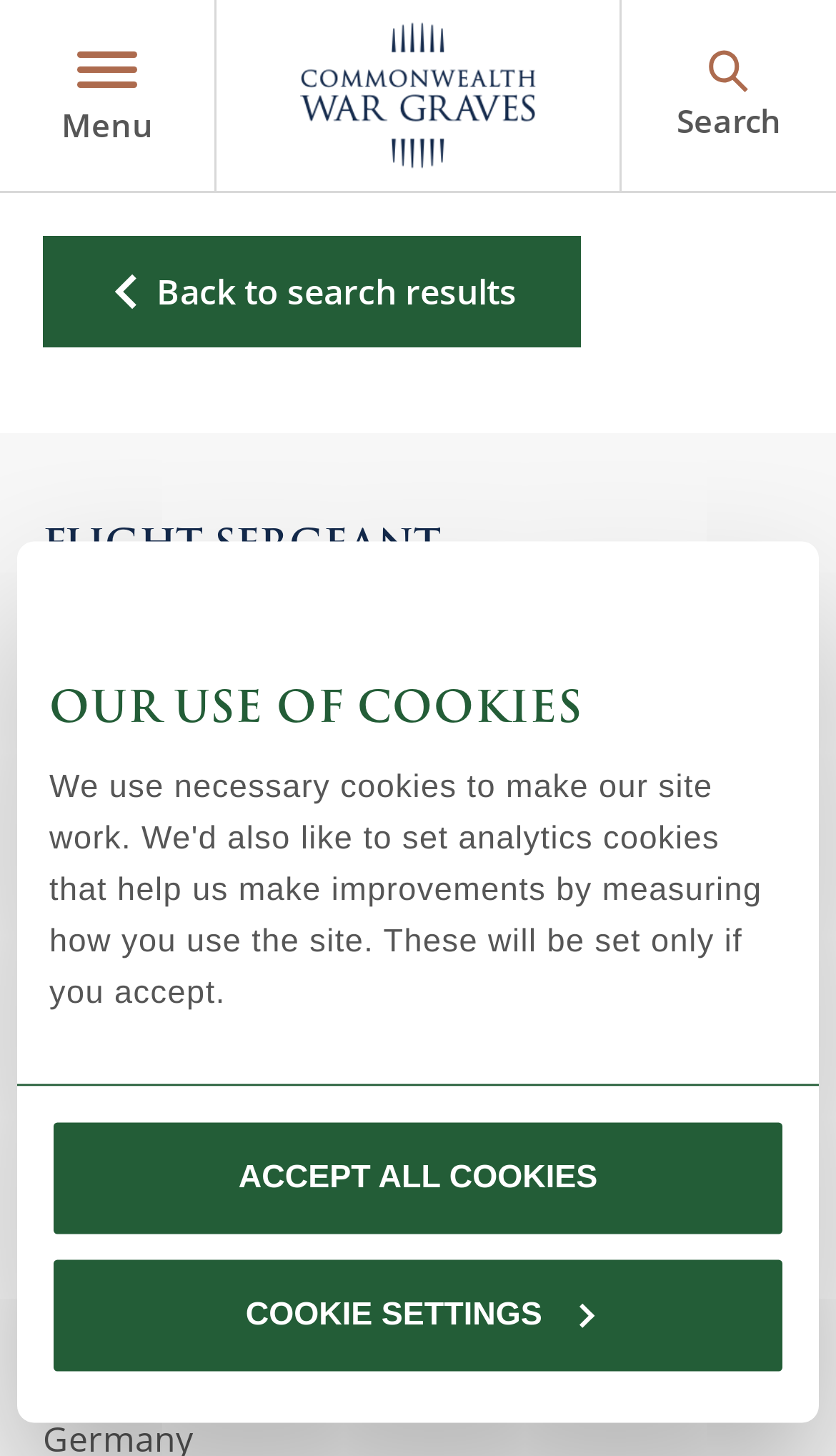Locate the bounding box coordinates of the clickable element to fulfill the following instruction: "Browse December 2009 posts". Provide the coordinates as four float numbers between 0 and 1 in the format [left, top, right, bottom].

None